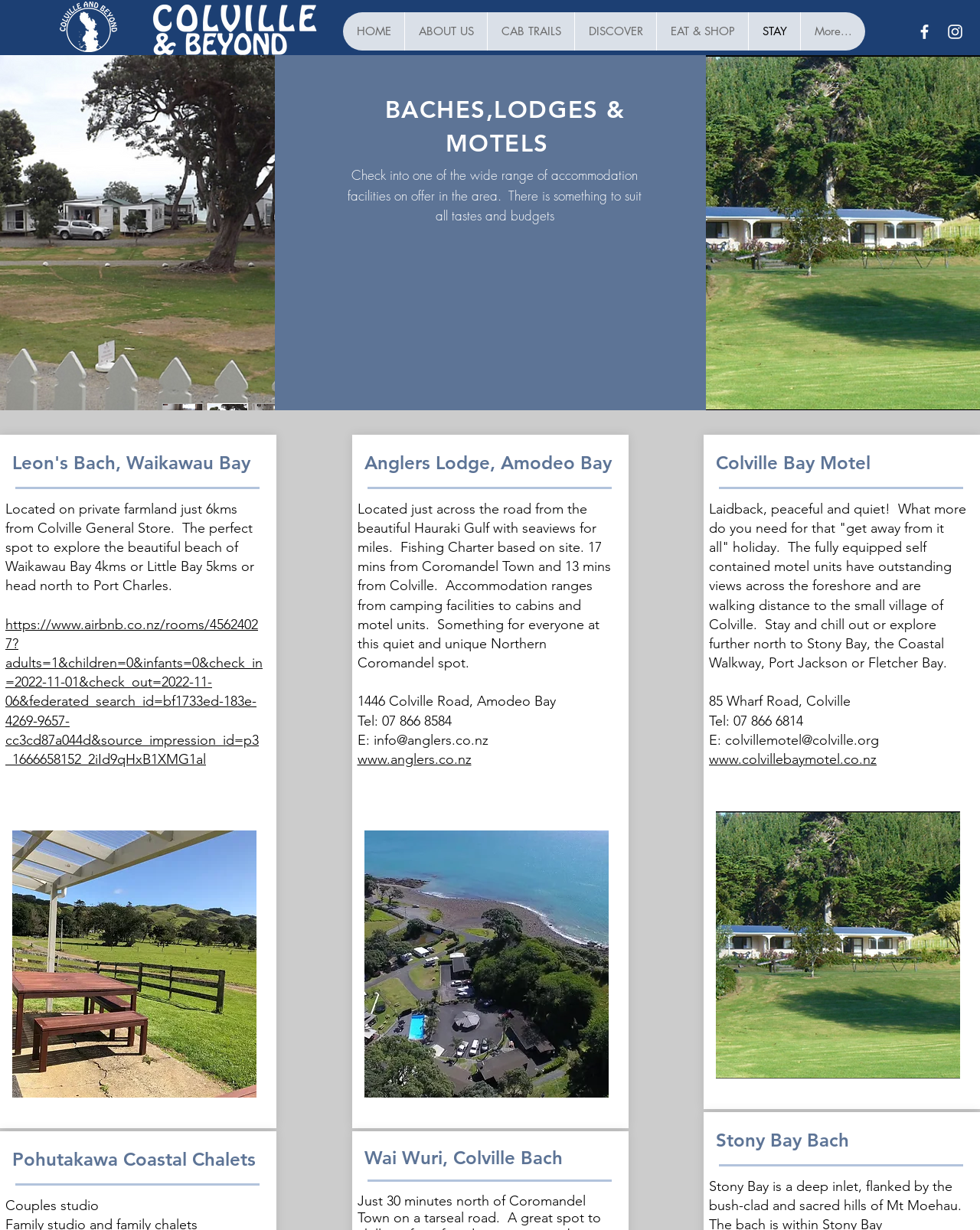Identify the bounding box coordinates for the UI element described by the following text: "colvillemotel@colville.org". Provide the coordinates as four float numbers between 0 and 1, in the format [left, top, right, bottom].

[0.74, 0.595, 0.897, 0.608]